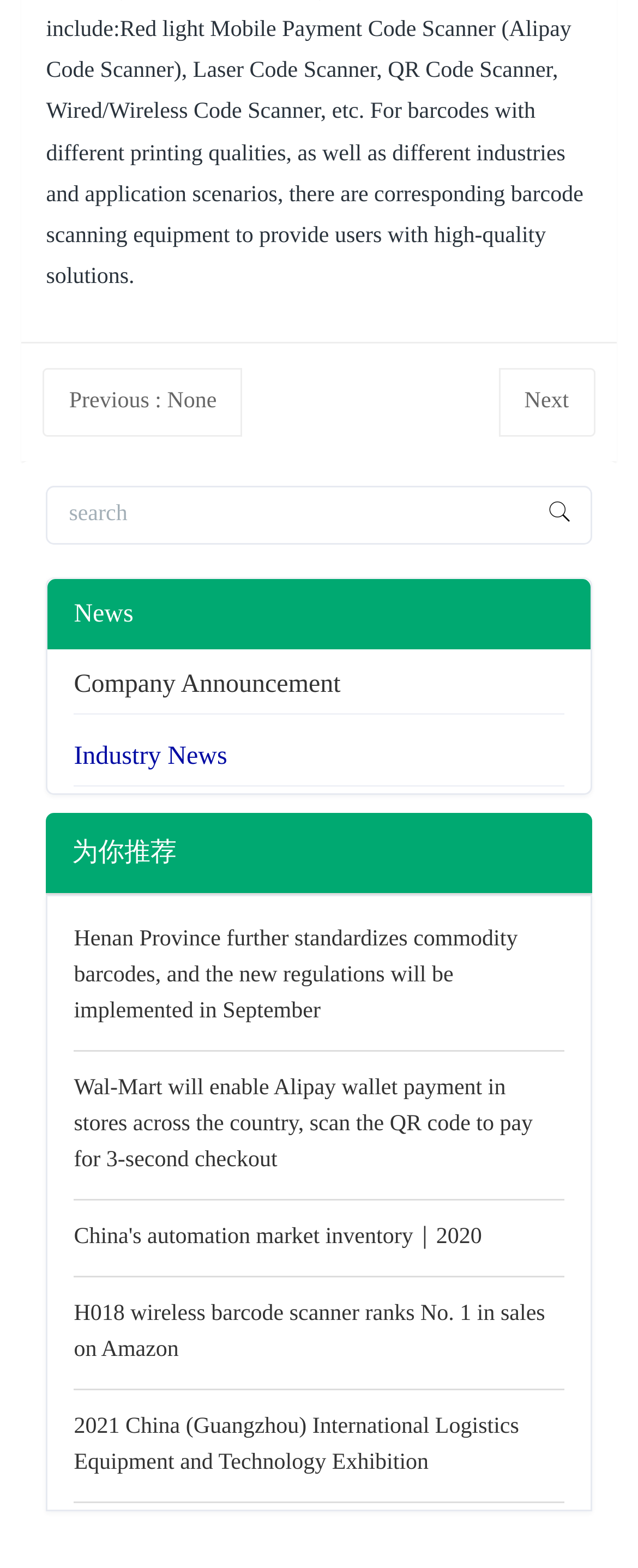Could you determine the bounding box coordinates of the clickable element to complete the instruction: "search for something"? Provide the coordinates as four float numbers between 0 and 1, i.e., [left, top, right, bottom].

[0.072, 0.309, 0.928, 0.347]